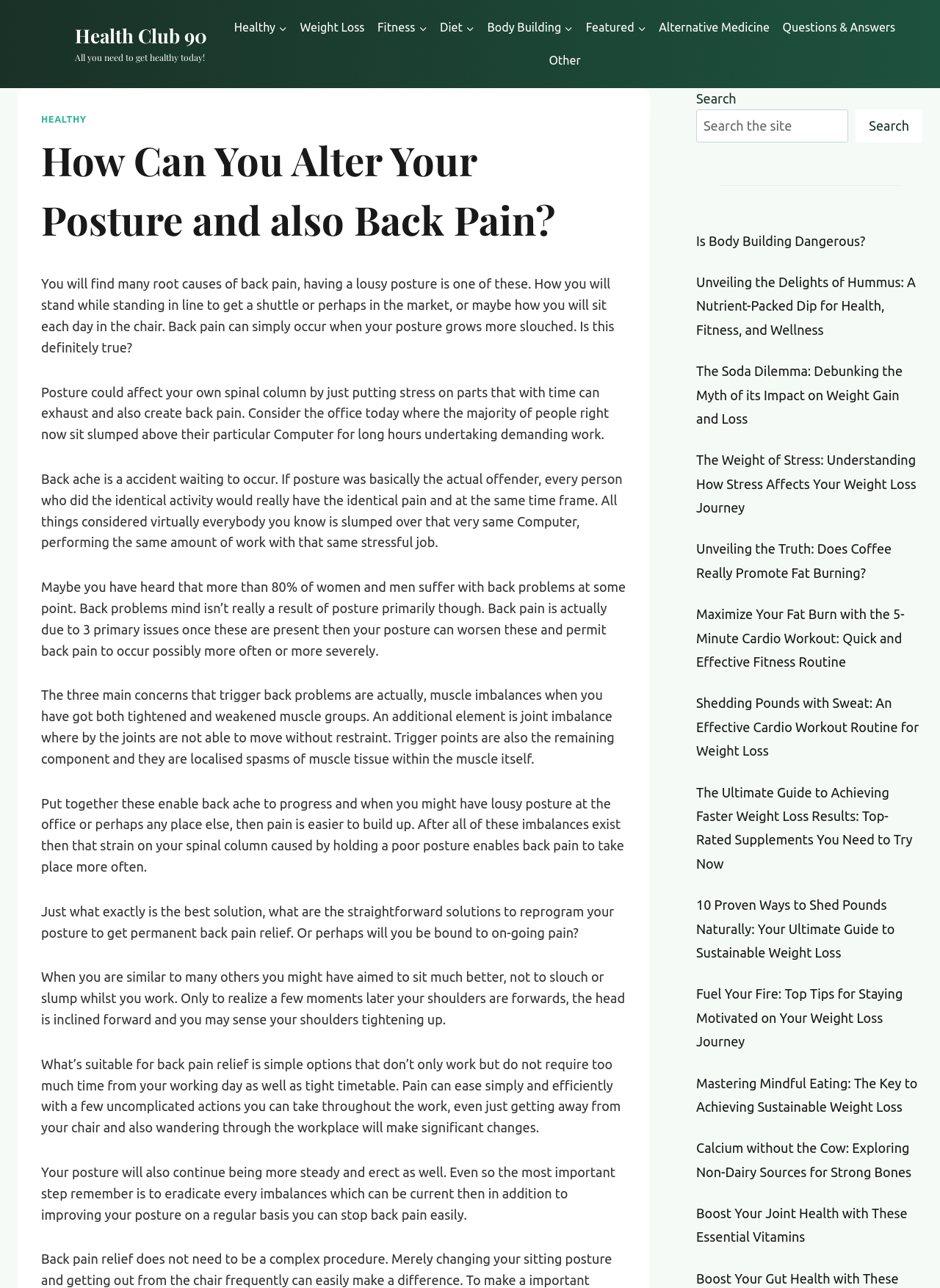What is the purpose of the 'Scroll to top' button?
Refer to the image and answer the question using a single word or phrase.

To scroll to the top of the page